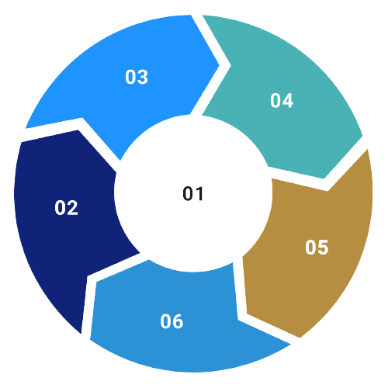How many segments does the graphic have?
Using the visual information from the image, give a one-word or short-phrase answer.

Six